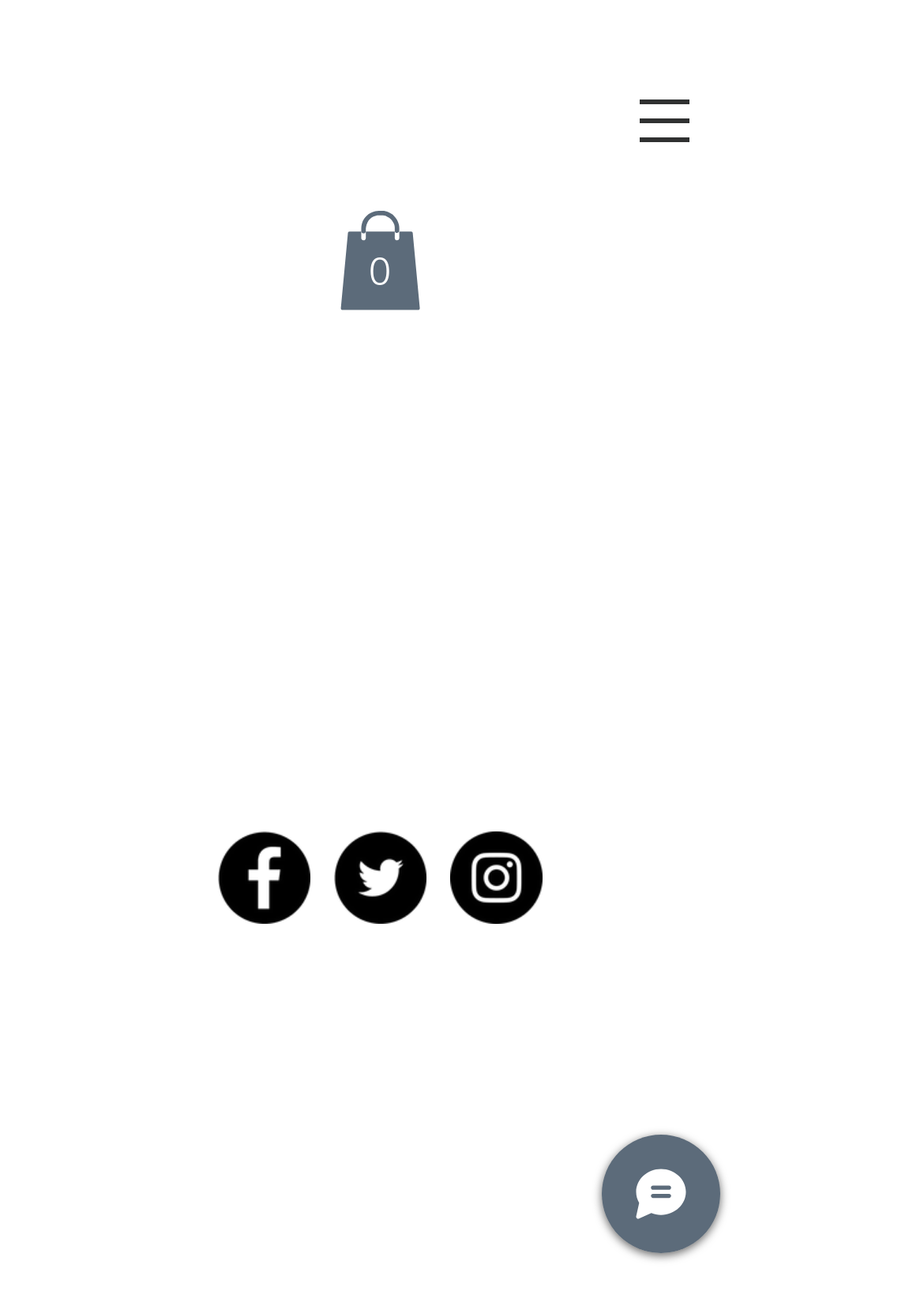Analyze and describe the webpage in a detailed narrative.

This webpage is about Swift Art Cards, featuring hand-printed lino cut cards on unique, individually hand-printed backgrounds. At the top left, there is a link to an unknown destination. To the right of this link, a navigation menu labeled "Site" is located, which contains a button with a popup menu and an image. Below this navigation menu, a link to a cart with 0 items is displayed, accompanied by an SVG icon.

The main content of the webpage is situated in the middle, spanning most of the width. At the bottom of the page, a social bar is located, containing three links to social media platforms - Facebook, Twitter, and Instagram - each represented by a black circle icon. 

At the bottom right corner, a chat button is positioned, accompanied by an image.